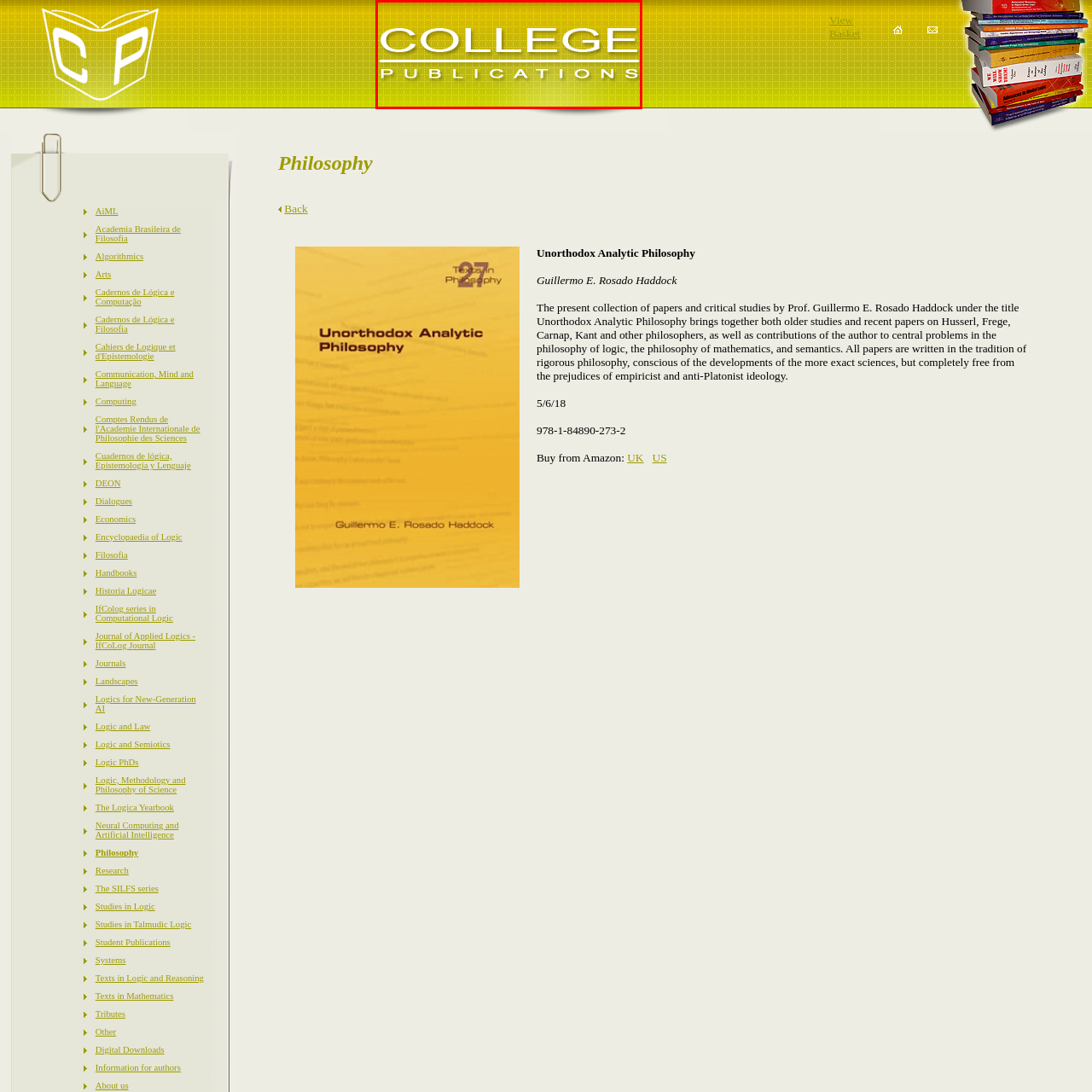What is the font style of the word 'COLLEGE'?
Look at the image surrounded by the red border and respond with a one-word or short-phrase answer based on your observation.

Modern